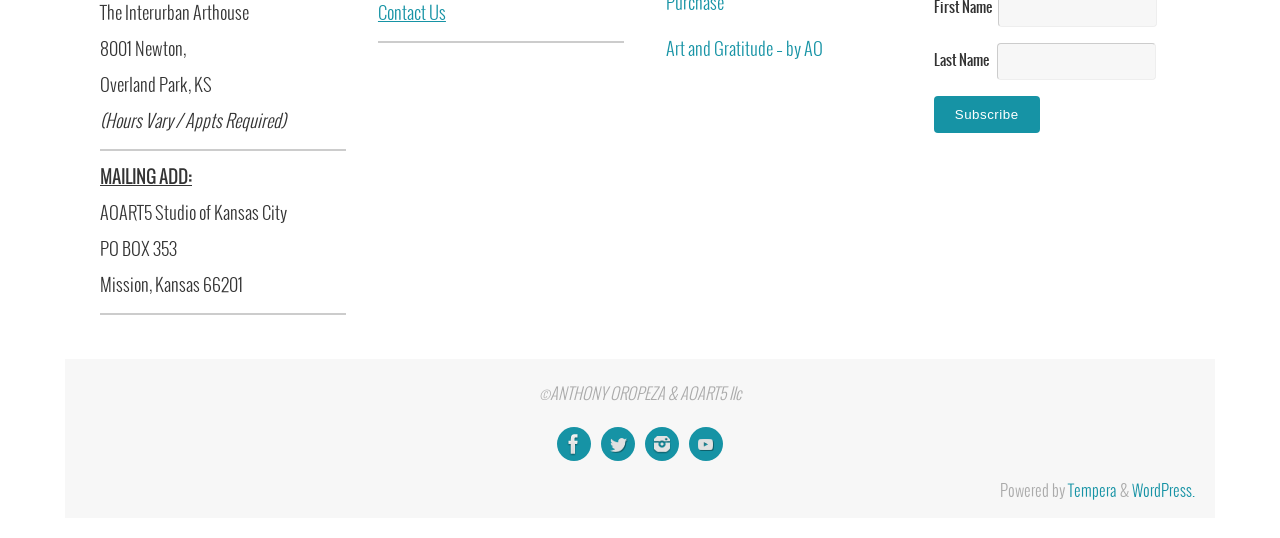What is the copyright information?
Provide a detailed answer to the question using information from the image.

I found the answer by looking at the StaticText element with the text '©ANTHONY OROPEZA & AOART5 llc' which is located at the bottom of the webpage, indicating that it is the copyright information.